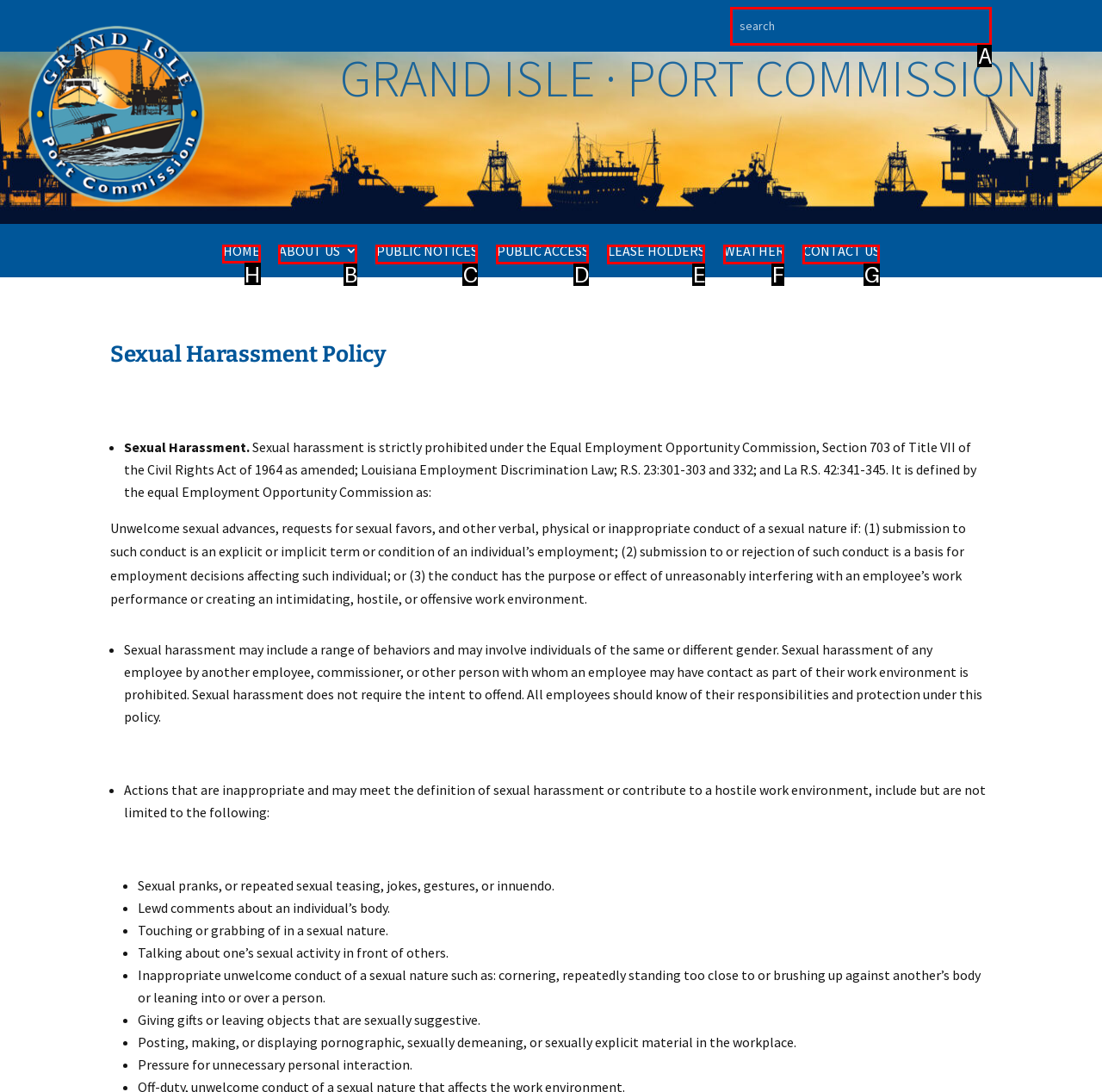Determine which letter corresponds to the UI element to click for this task: go to HOME
Respond with the letter from the available options.

H